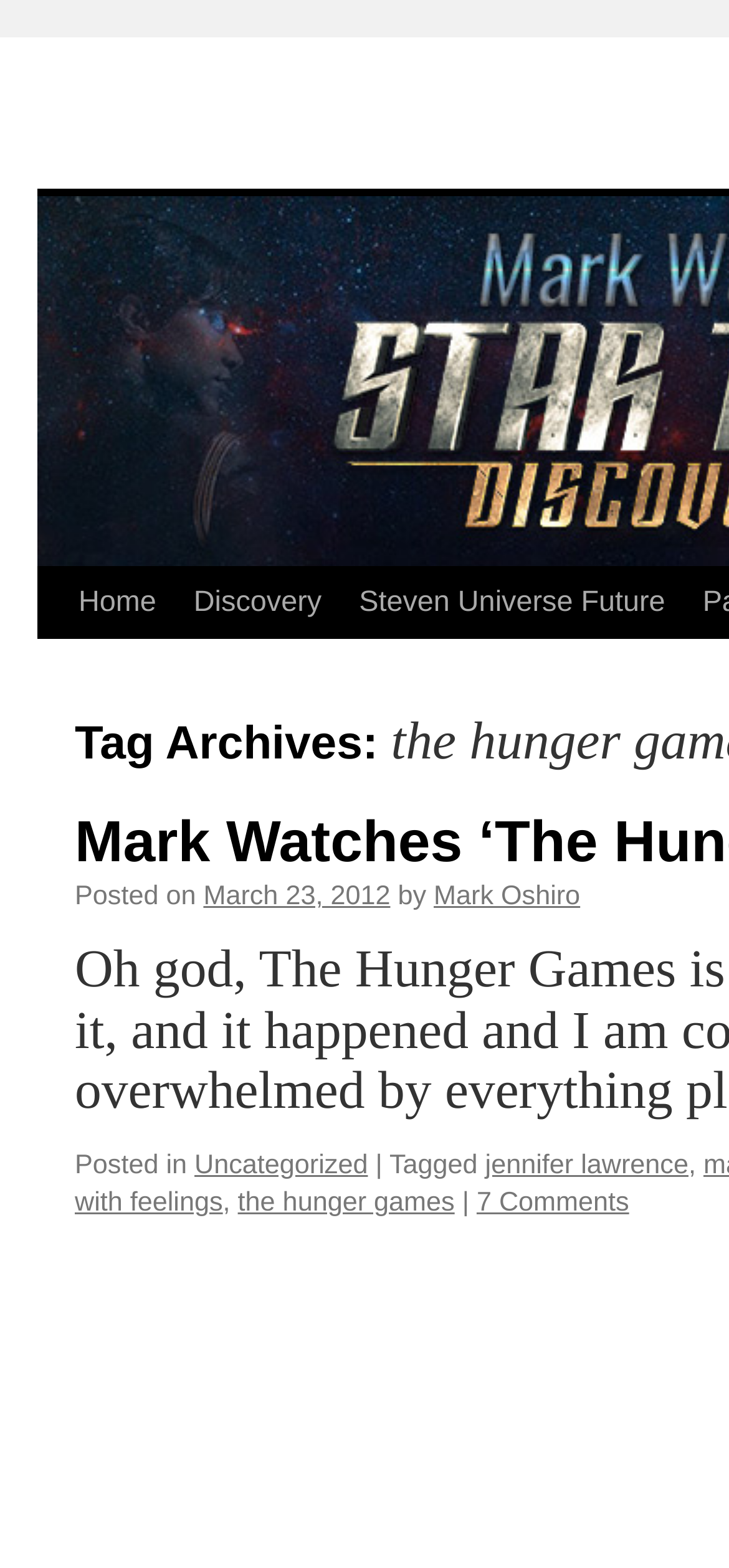Pinpoint the bounding box coordinates of the area that should be clicked to complete the following instruction: "Read the post from March 23, 2012". The coordinates must be given as four float numbers between 0 and 1, i.e., [left, top, right, bottom].

[0.279, 0.563, 0.535, 0.582]